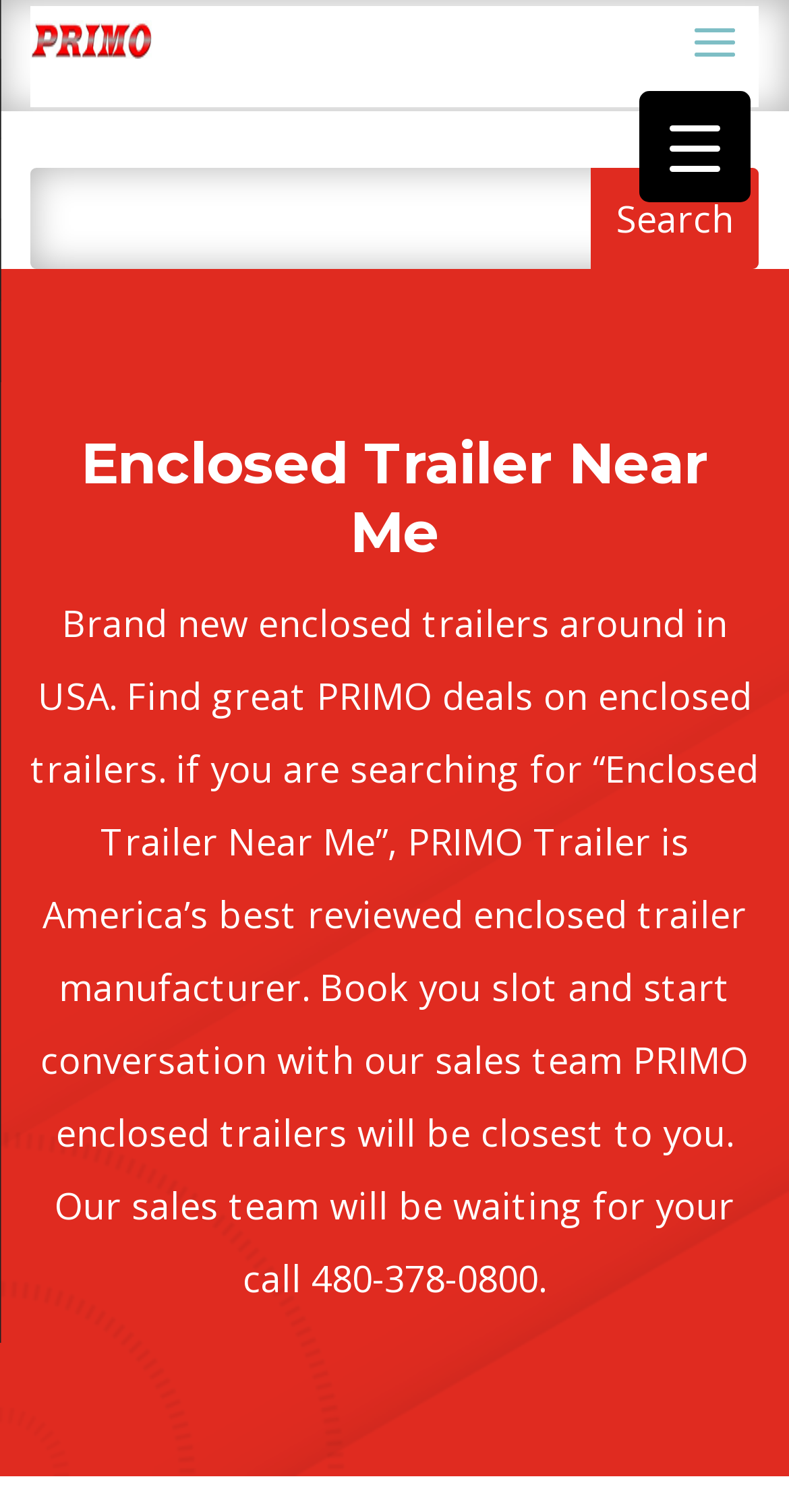Generate the text content of the main heading of the webpage.

Enclosed Trailer Near Me